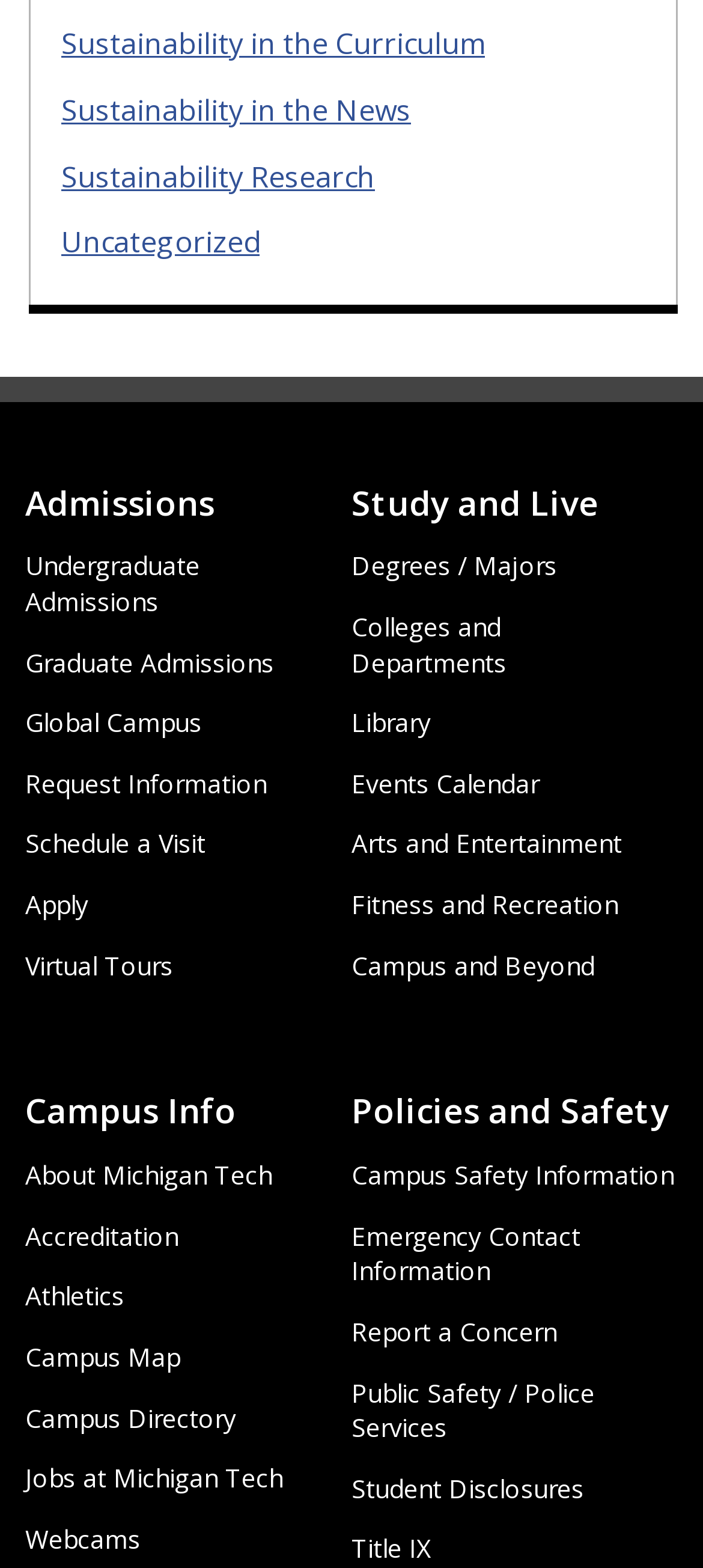Identify the bounding box coordinates for the element you need to click to achieve the following task: "Visit the Library". The coordinates must be four float values ranging from 0 to 1, formatted as [left, top, right, bottom].

[0.5, 0.45, 0.613, 0.472]